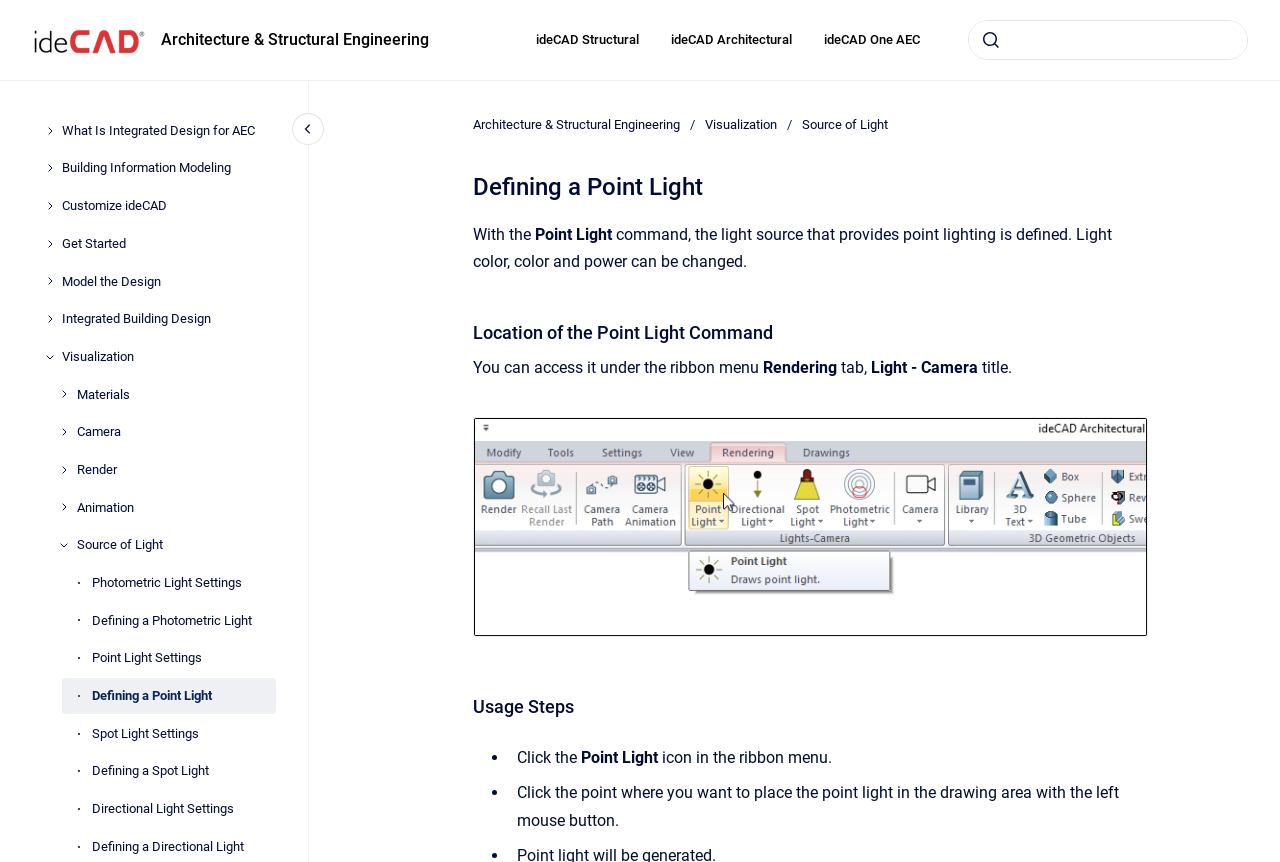Please find the bounding box coordinates for the clickable element needed to perform this instruction: "search for something".

None